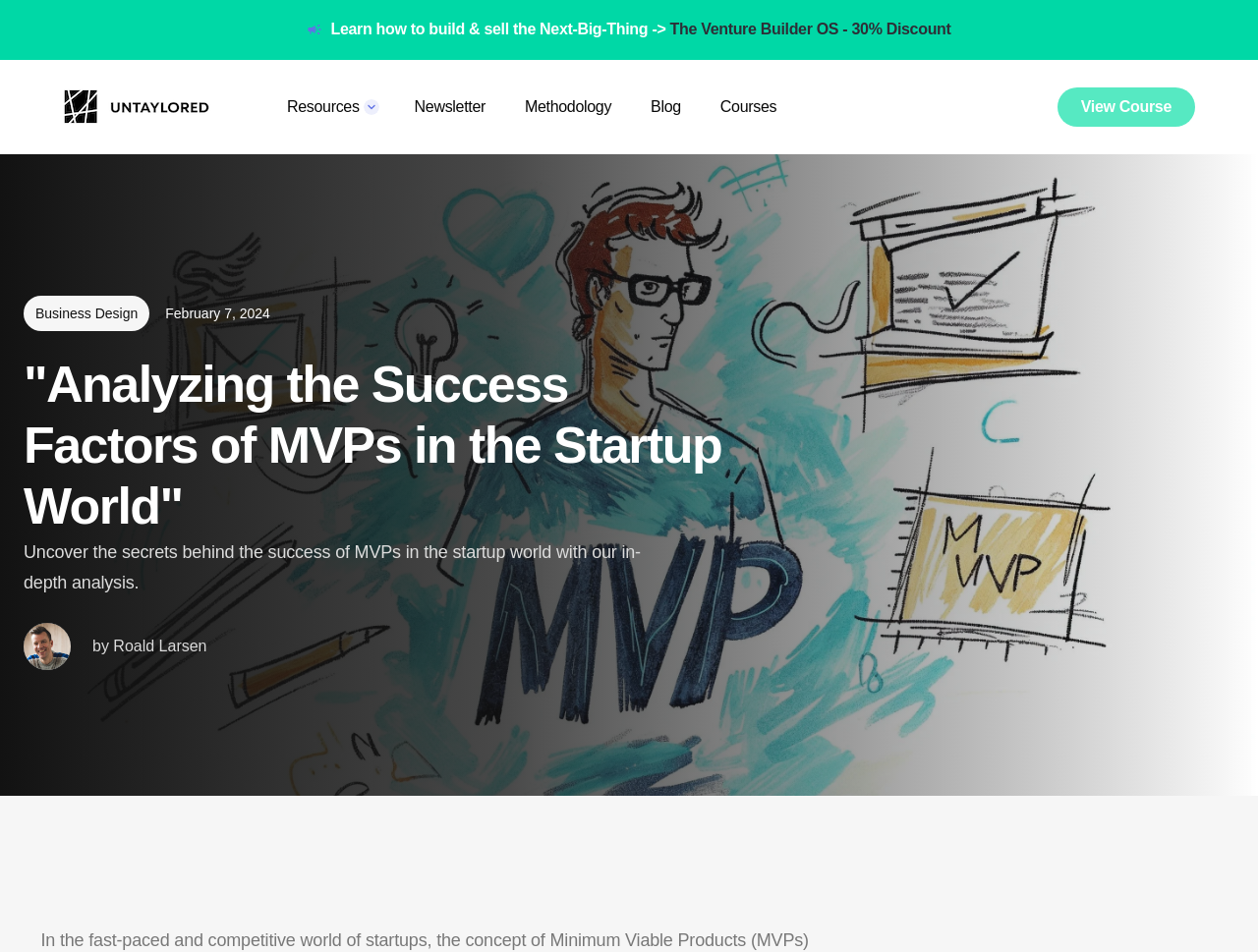Respond to the question below with a single word or phrase:
What is the category of the article?

Business Design